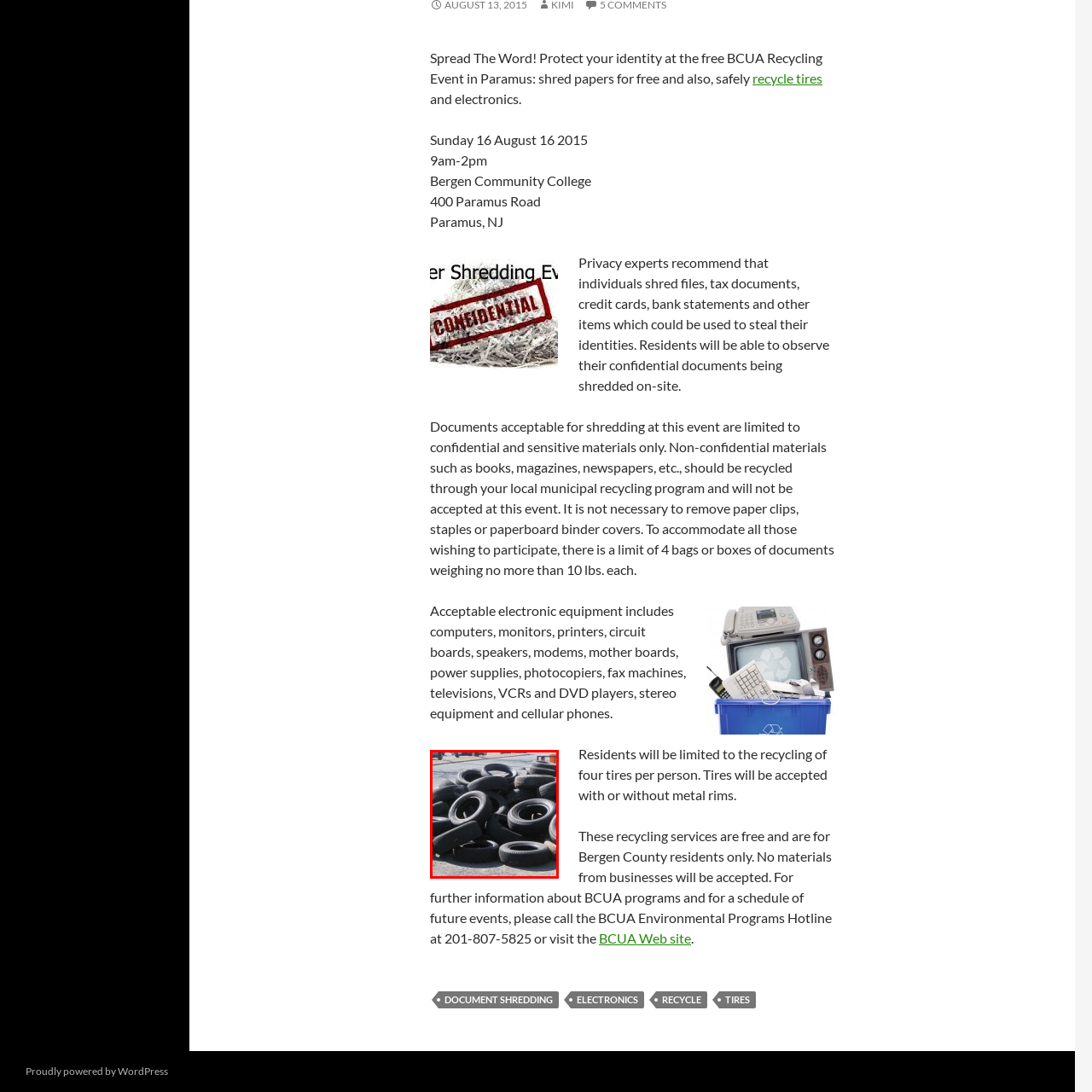Refer to the image within the red box and answer the question concisely with a single word or phrase: What other items can be recycled at the event?

Electronics and confidential documents